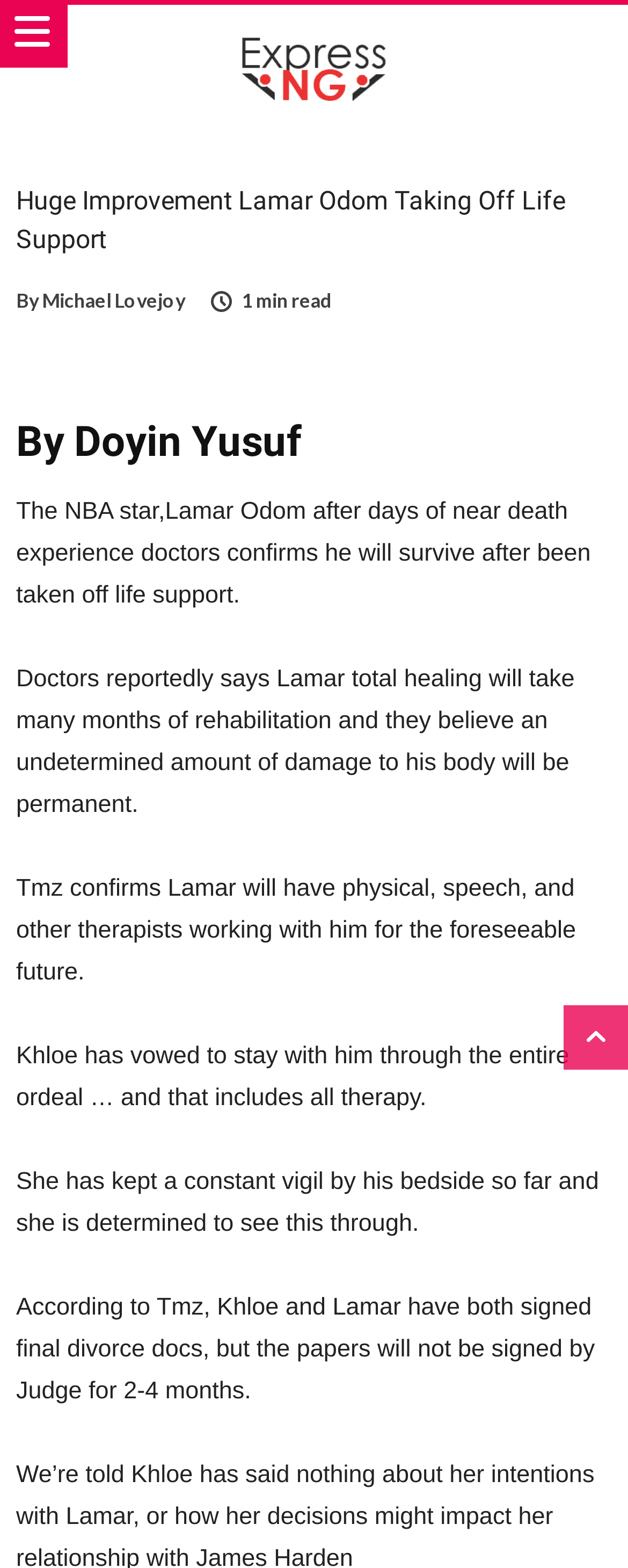Provide a thorough description of the webpage's content and layout.

The webpage is an article from Entertainment Express, with a heading that reads "Huge Improvement Lamar Odom Taking Off Life Support". The article is written by Doyin Yusuf and has a brief summary at the top, stating that NBA star Lamar Odom will survive after being taken off life support. 

At the top of the page, there is a logo of Entertainment Express, which is an image with a link to the website. Below the logo, there is a header section that contains the title of the article and the author's name. The title is in a larger font size and is followed by the author's name, "By Doyin Yusuf", and a timestamp, "1 min read". 

The main content of the article is divided into several paragraphs, each describing Lamar Odom's health condition and his road to recovery. The paragraphs are arranged in a vertical column, with the first paragraph starting from the top left of the content area. The text is in a clear and readable font, with no images or other multimedia elements interrupting the flow of the article. 

At the bottom right of the page, there is a "Go Top" button, which allows users to quickly scroll back to the top of the page. Overall, the webpage has a simple and clean layout, making it easy to read and navigate.